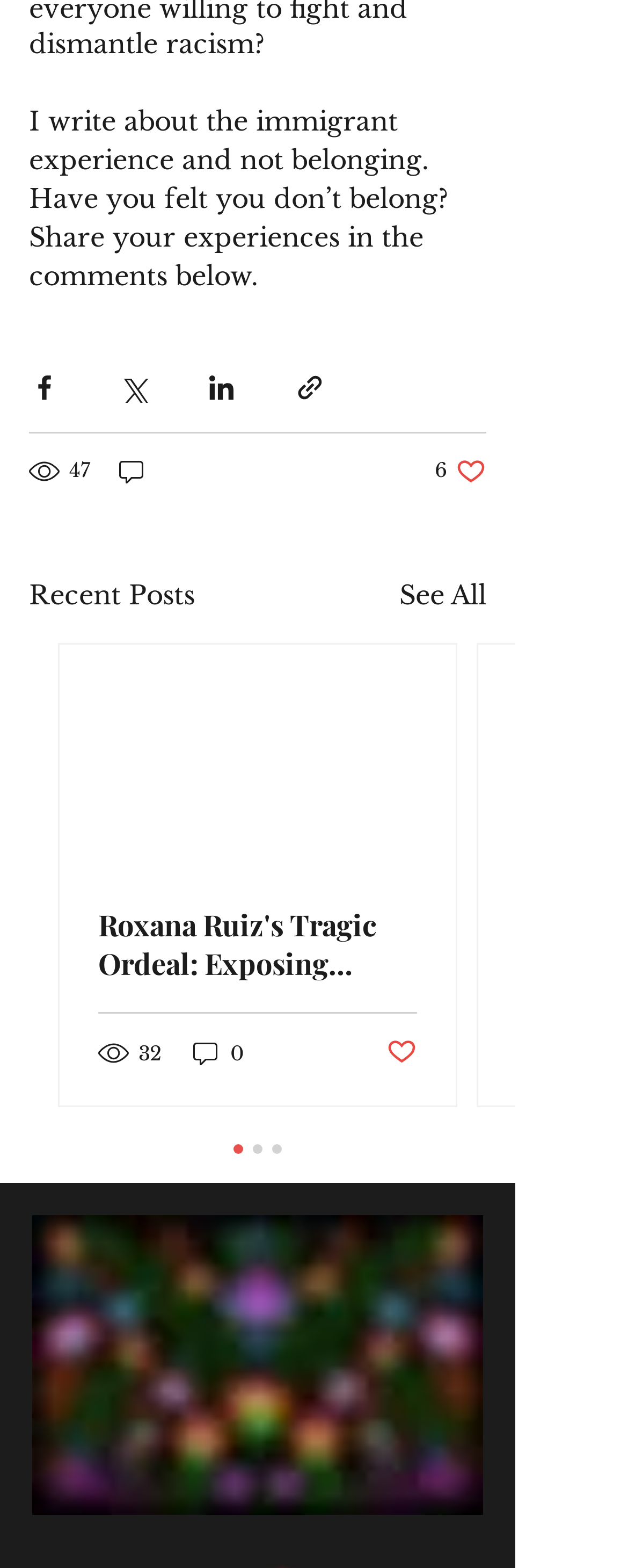How many likes does the current post have?
Using the image as a reference, answer the question with a short word or phrase.

6 likes